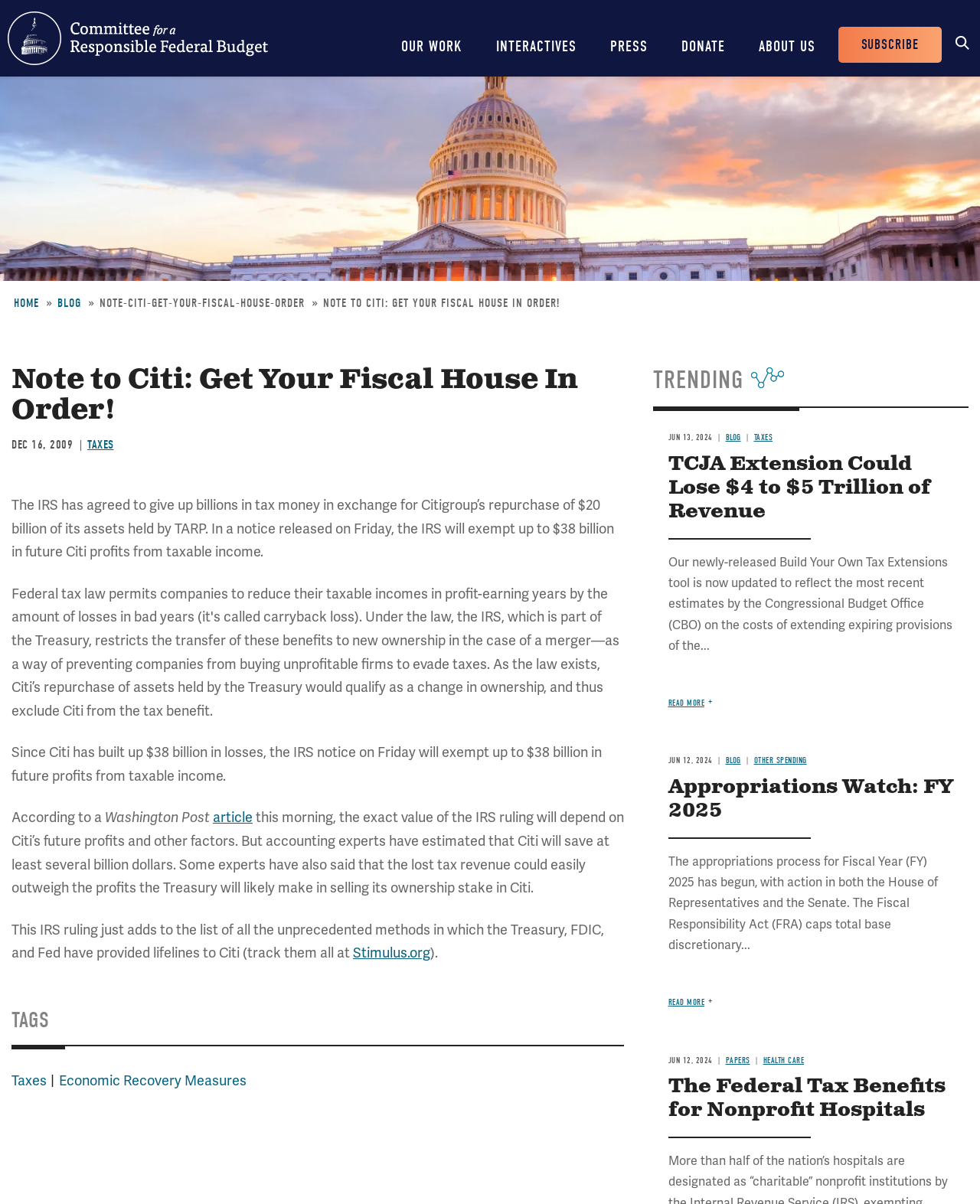Pinpoint the bounding box coordinates of the element that must be clicked to accomplish the following instruction: "Go to the 'HOME' page". The coordinates should be in the format of four float numbers between 0 and 1, i.e., [left, top, right, bottom].

[0.014, 0.246, 0.04, 0.257]